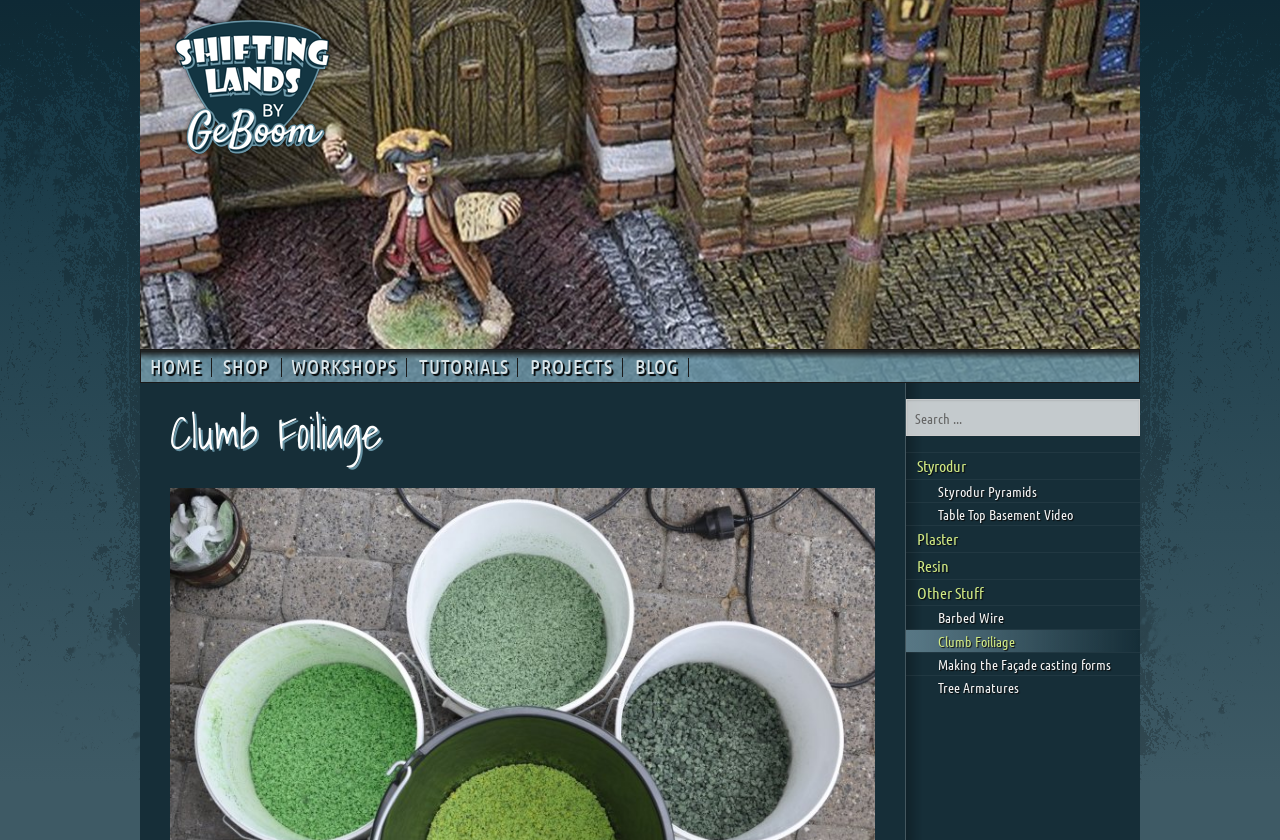Please determine the bounding box coordinates for the element with the description: "alt="Black Magic Craft Meets Shiftinglands"".

[0.109, 0.214, 0.891, 0.237]